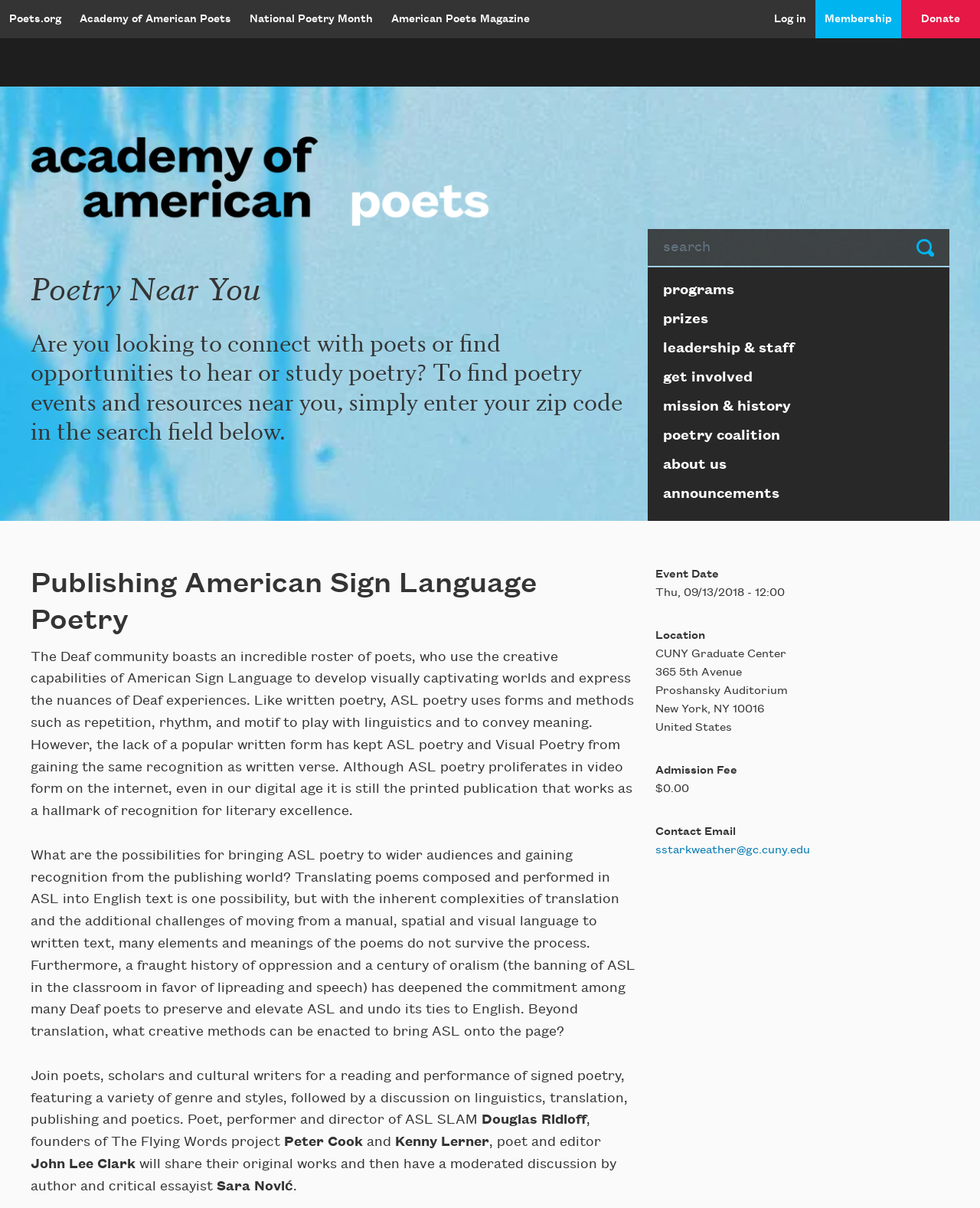Identify the main title of the webpage and generate its text content.

Publishing American Sign Language Poetry